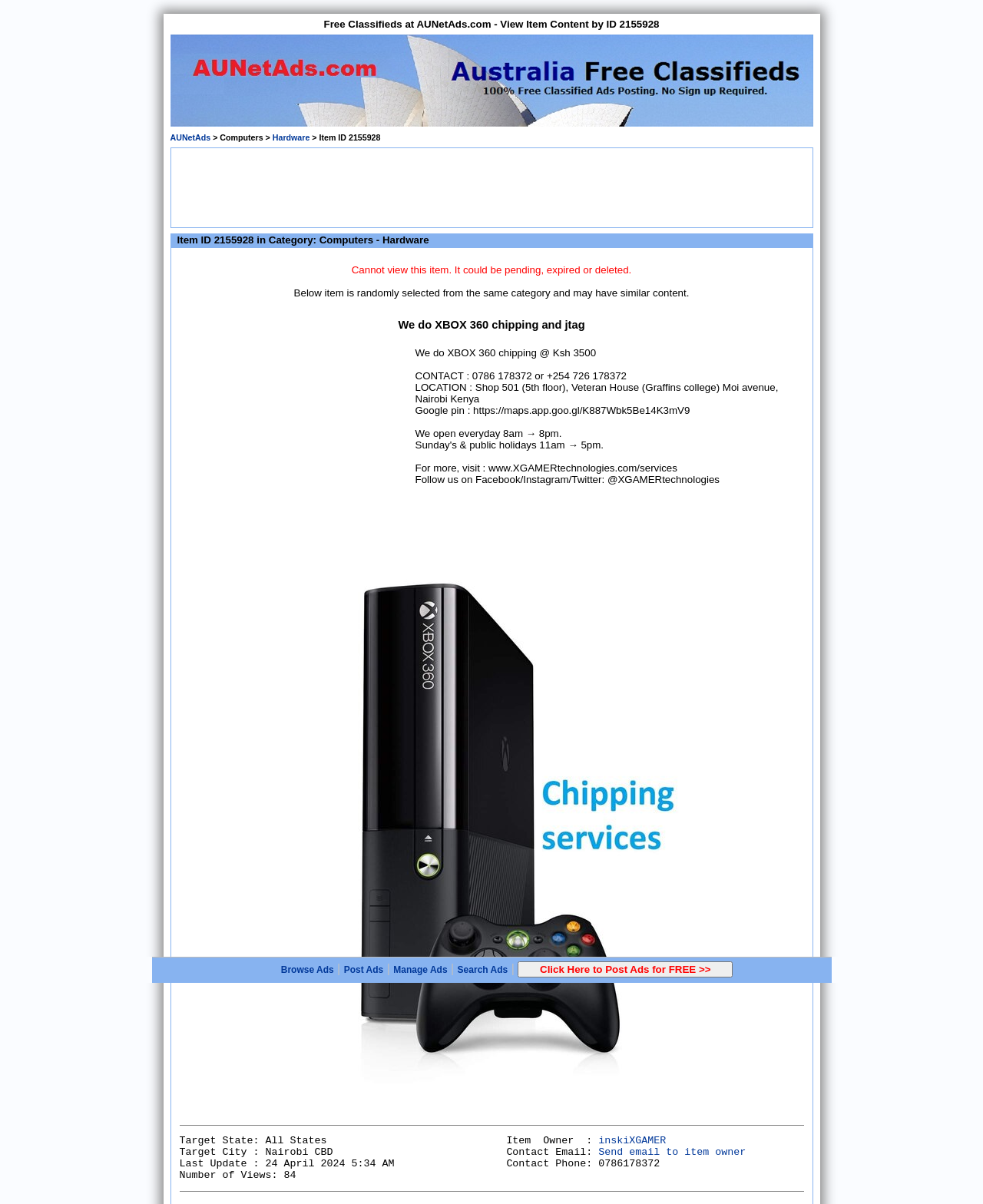Identify the bounding box coordinates of the part that should be clicked to carry out this instruction: "Browse Ads".

[0.286, 0.801, 0.34, 0.81]